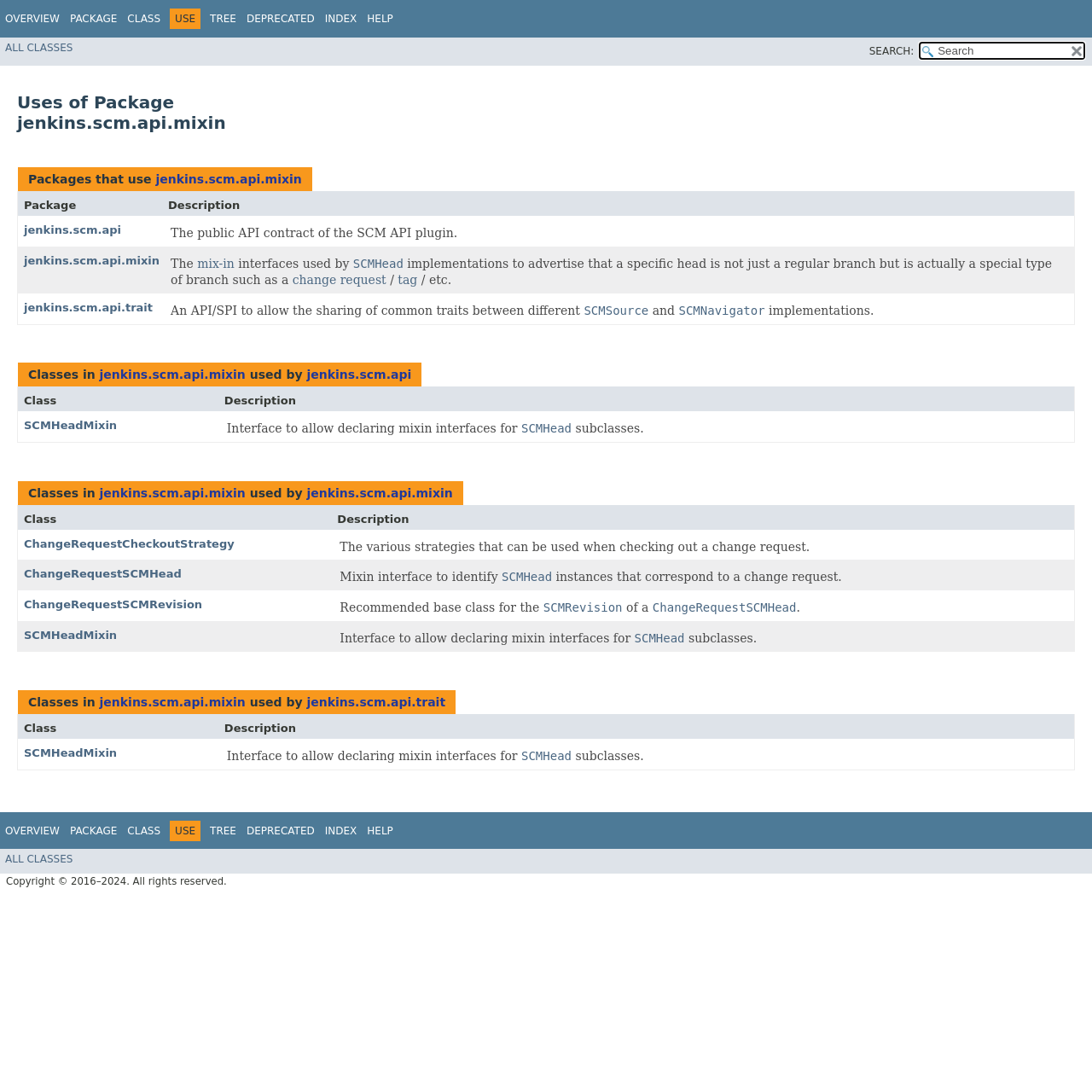Answer with a single word or phrase: 
What is the purpose of the SCM API plugin?

To provide API contract